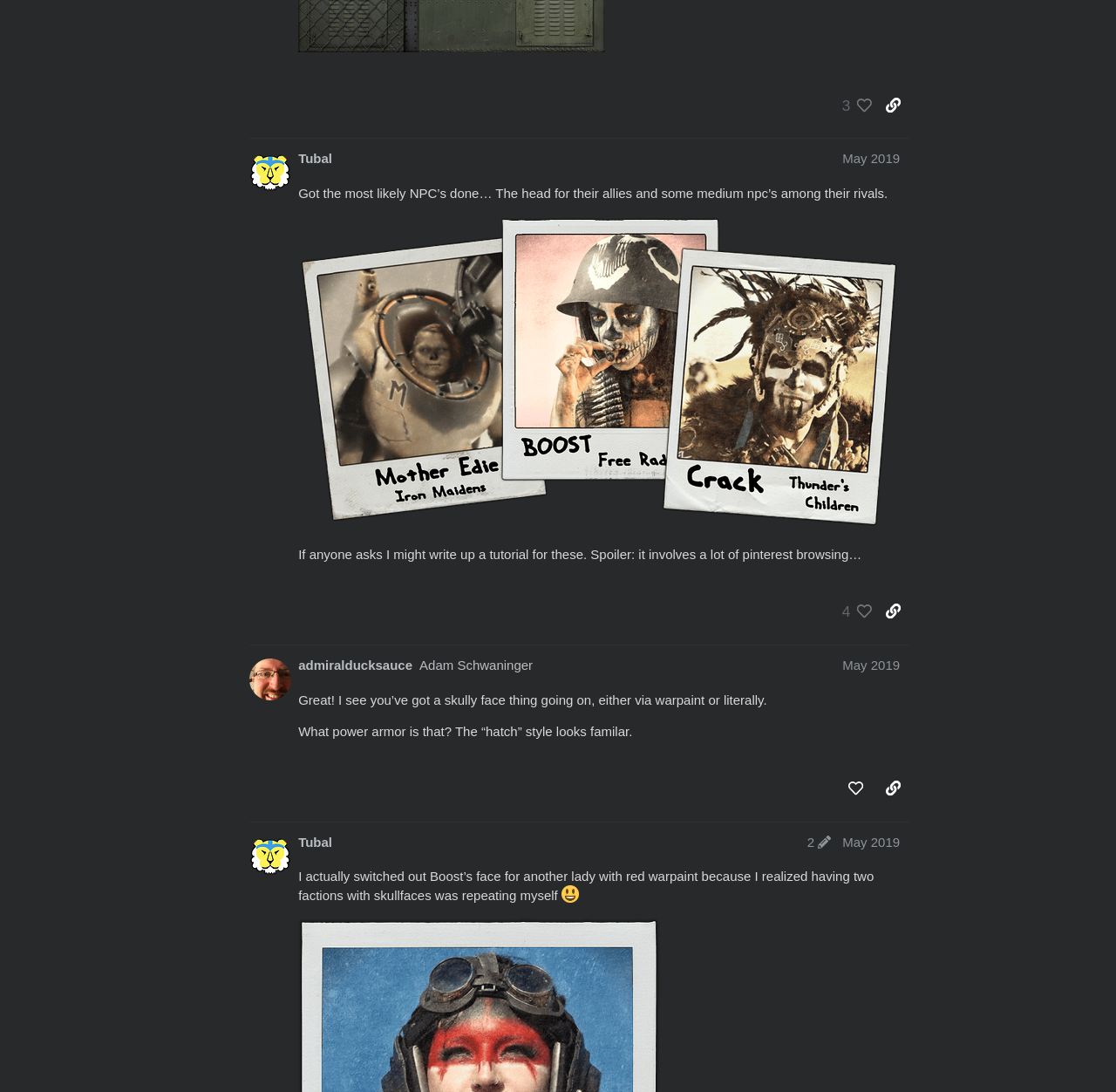How many people liked post #5?
Using the details from the image, give an elaborate explanation to answer the question.

I determined that post #5 has no likes by looking at the button element 'like this post' which is a child of the region element 'post #5 by @admiralducksauce'. The presence of this button indicates that no one has liked the post yet.